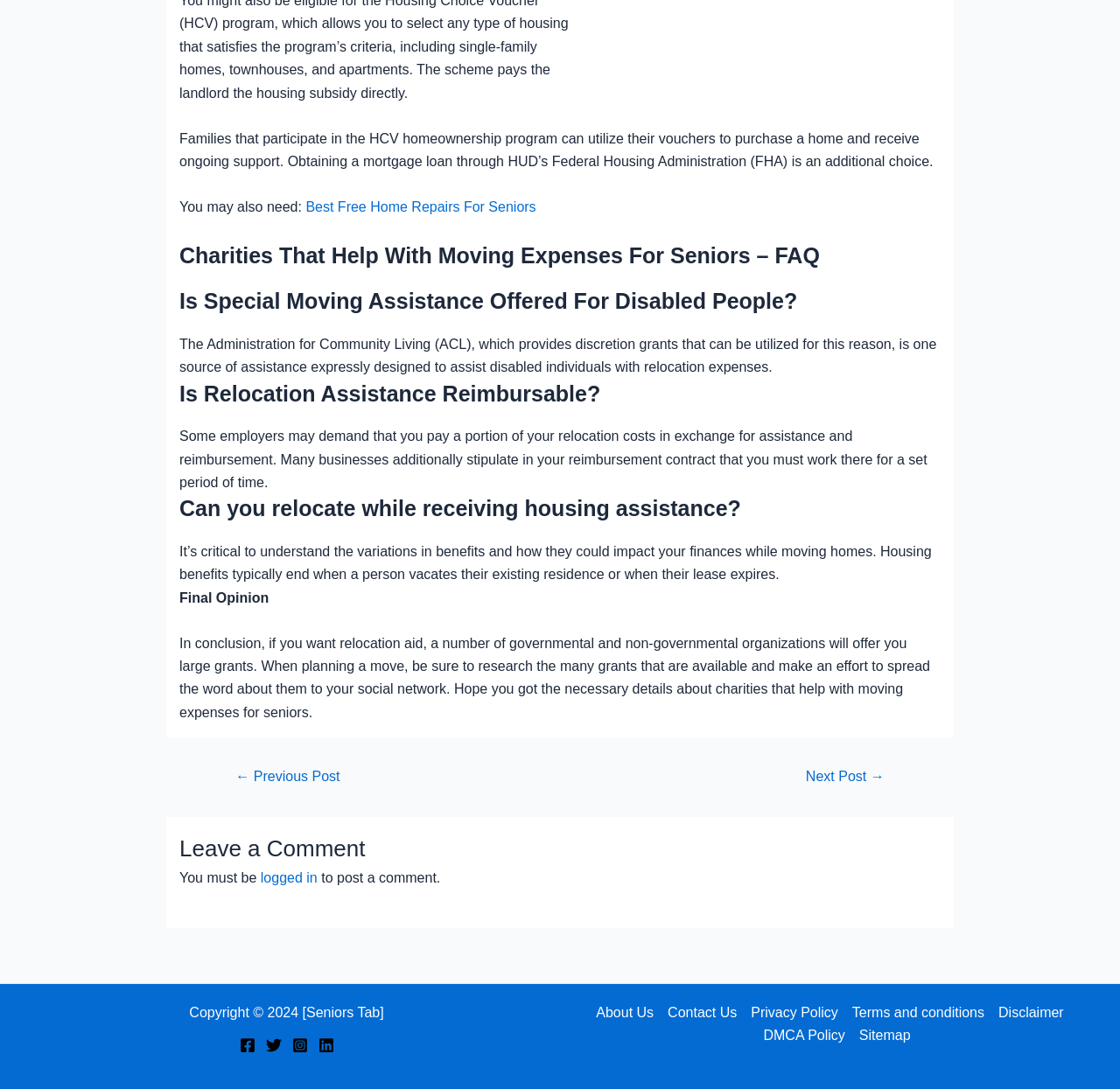Answer in one word or a short phrase: 
What is the topic of the webpage?

Moving expenses for seniors